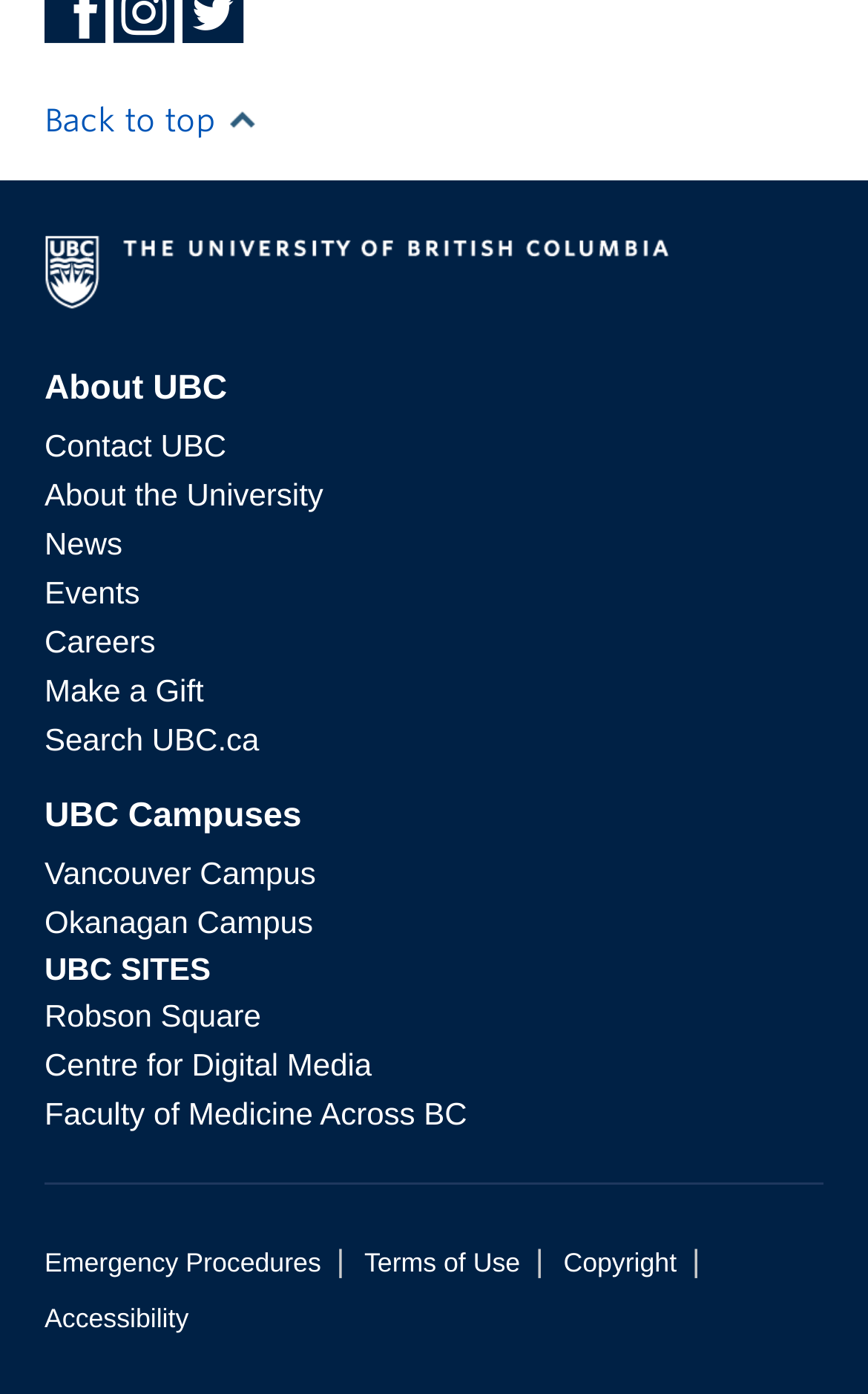Identify the bounding box coordinates of the HTML element based on this description: "title="Instagram icon"".

[0.131, 0.007, 0.2, 0.032]